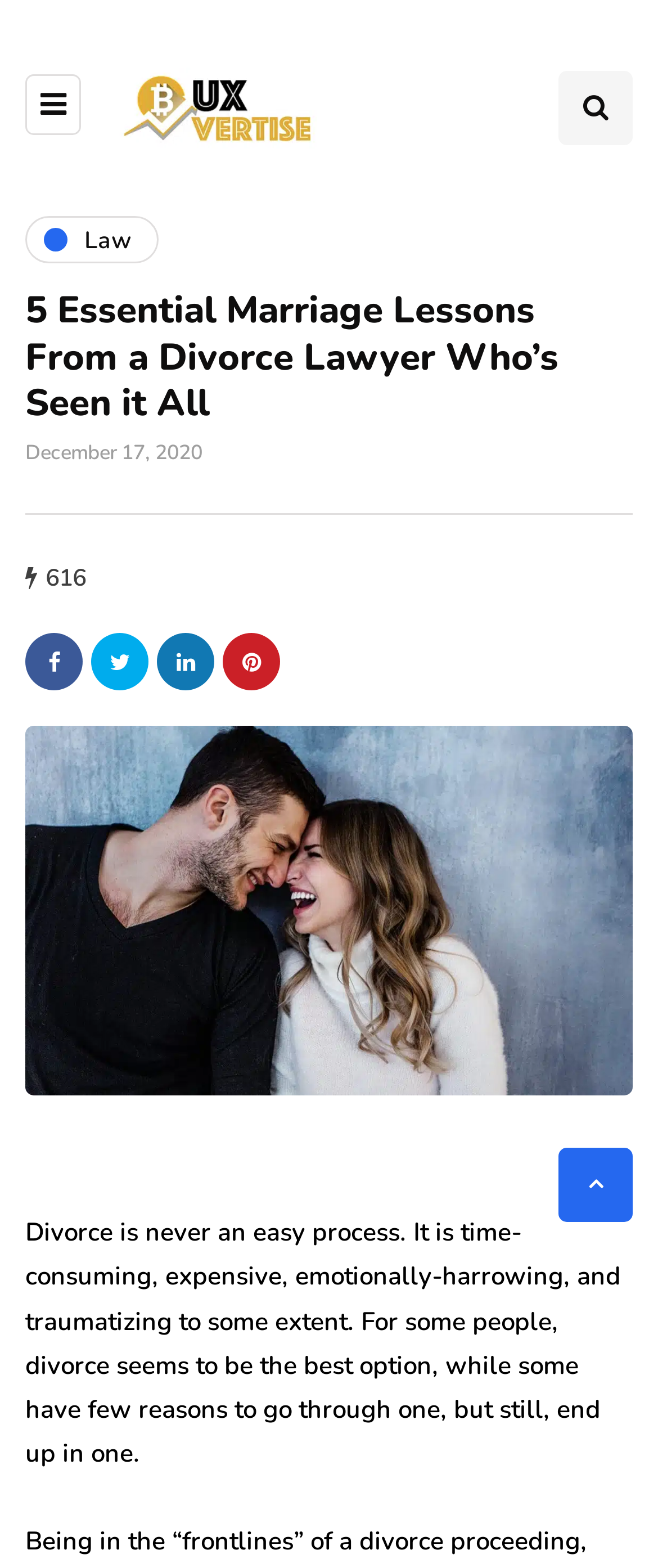Based on the element description: "alt="Buxvertise"", identify the UI element and provide its bounding box coordinates. Use four float numbers between 0 and 1, [left, top, right, bottom].

[0.174, 0.057, 0.482, 0.078]